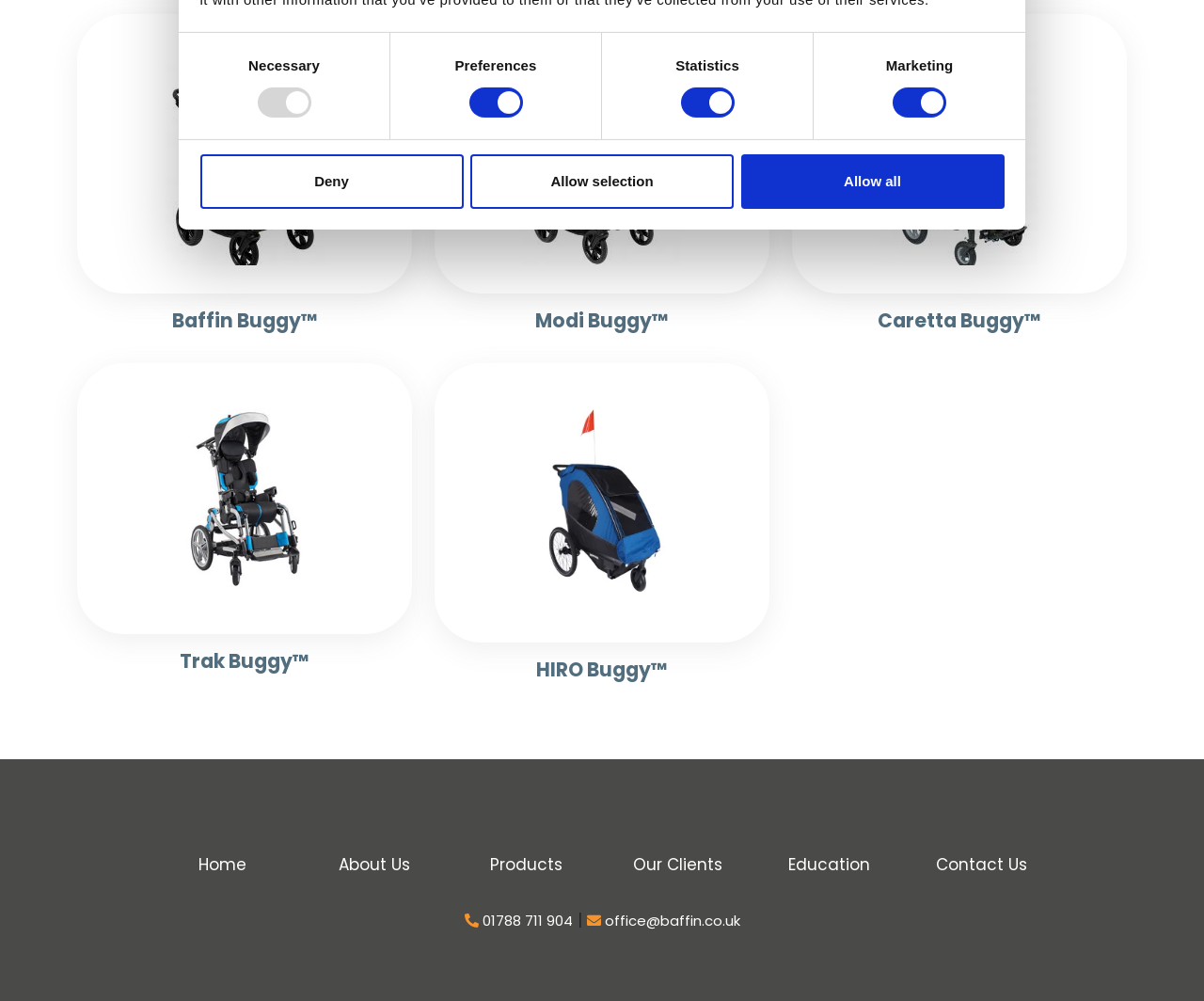Find the bounding box coordinates for the HTML element described as: "01788 711 904". The coordinates should consist of four float values between 0 and 1, i.e., [left, top, right, bottom].

[0.386, 0.91, 0.475, 0.93]